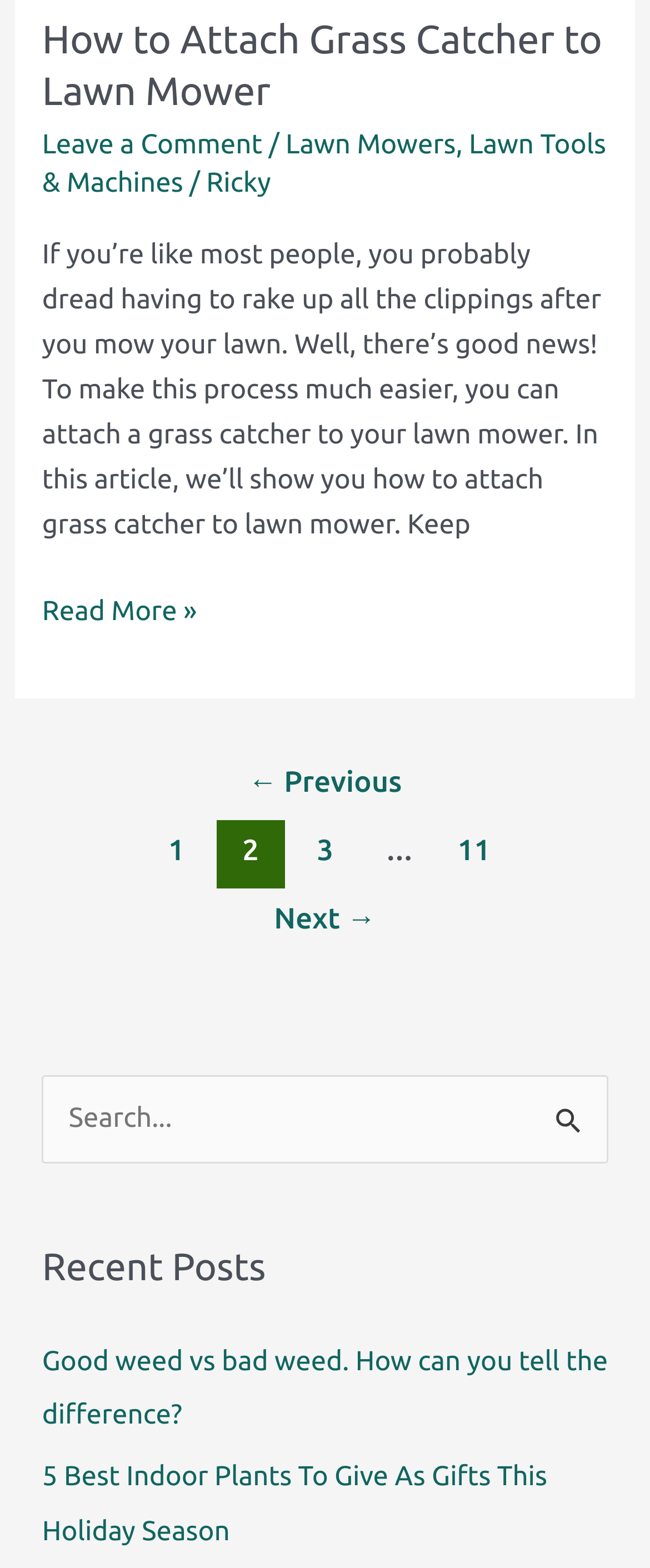Determine the bounding box coordinates for the UI element with the following description: "parent_node: Search for: value="Search"". The coordinates should be four float numbers between 0 and 1, represented as [left, top, right, bottom].

[0.82, 0.685, 0.935, 0.73]